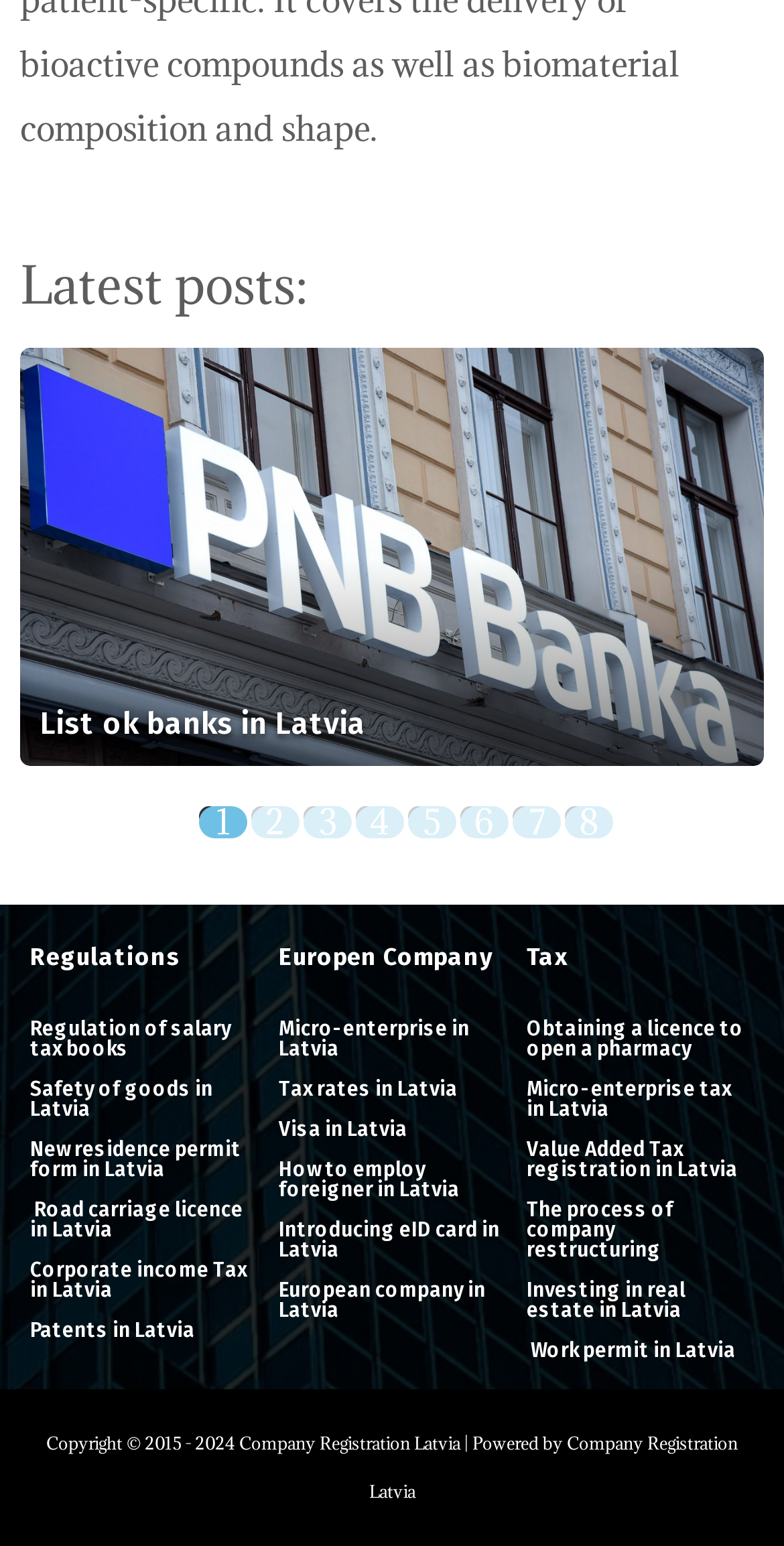Find and indicate the bounding box coordinates of the region you should select to follow the given instruction: "View recent comments".

None